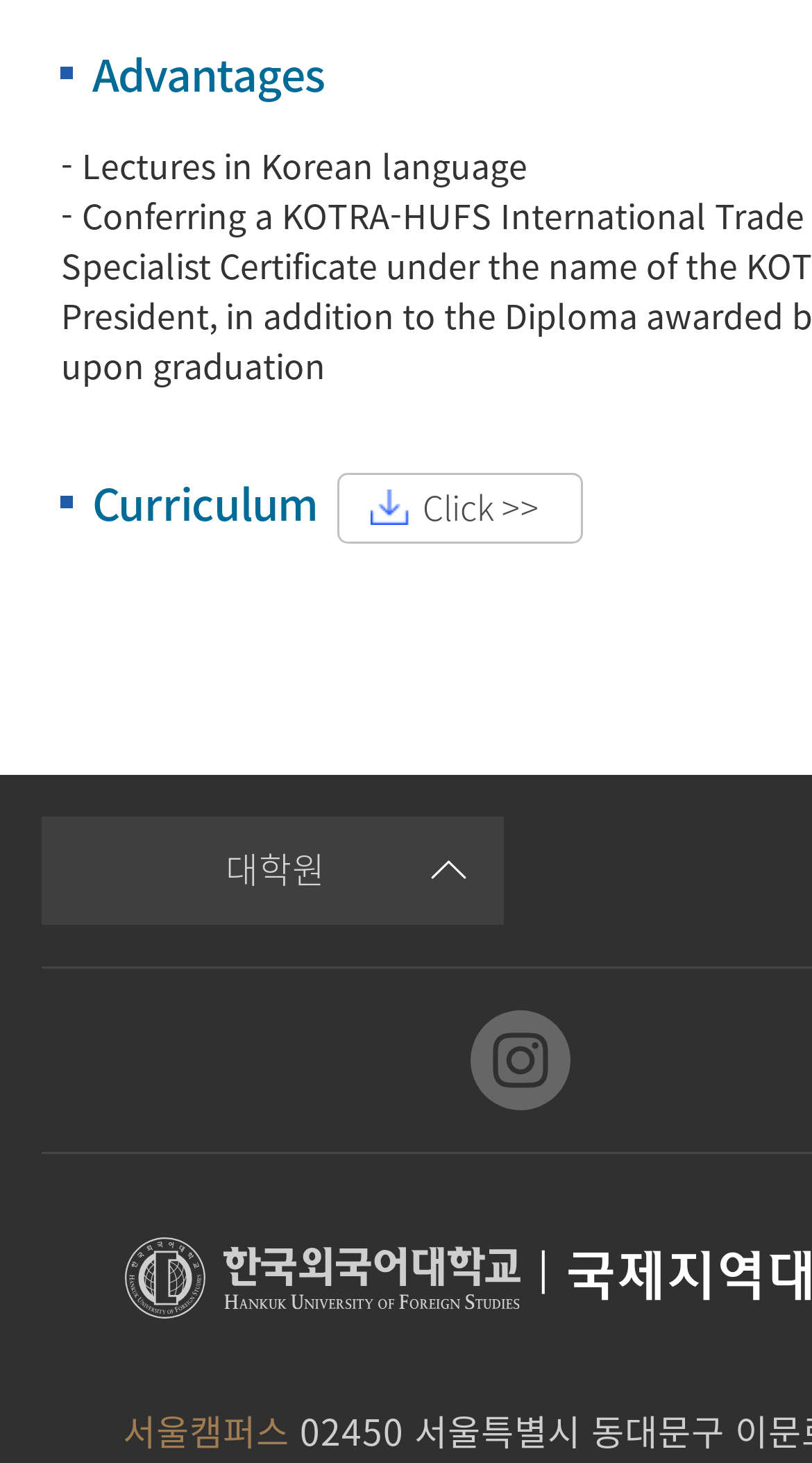What is the campus location?
Using the information presented in the image, please offer a detailed response to the question.

The StaticText element with the content '서울캠퍼스' suggests that the campus location is 서울캠퍼스, which means Seoul campus.